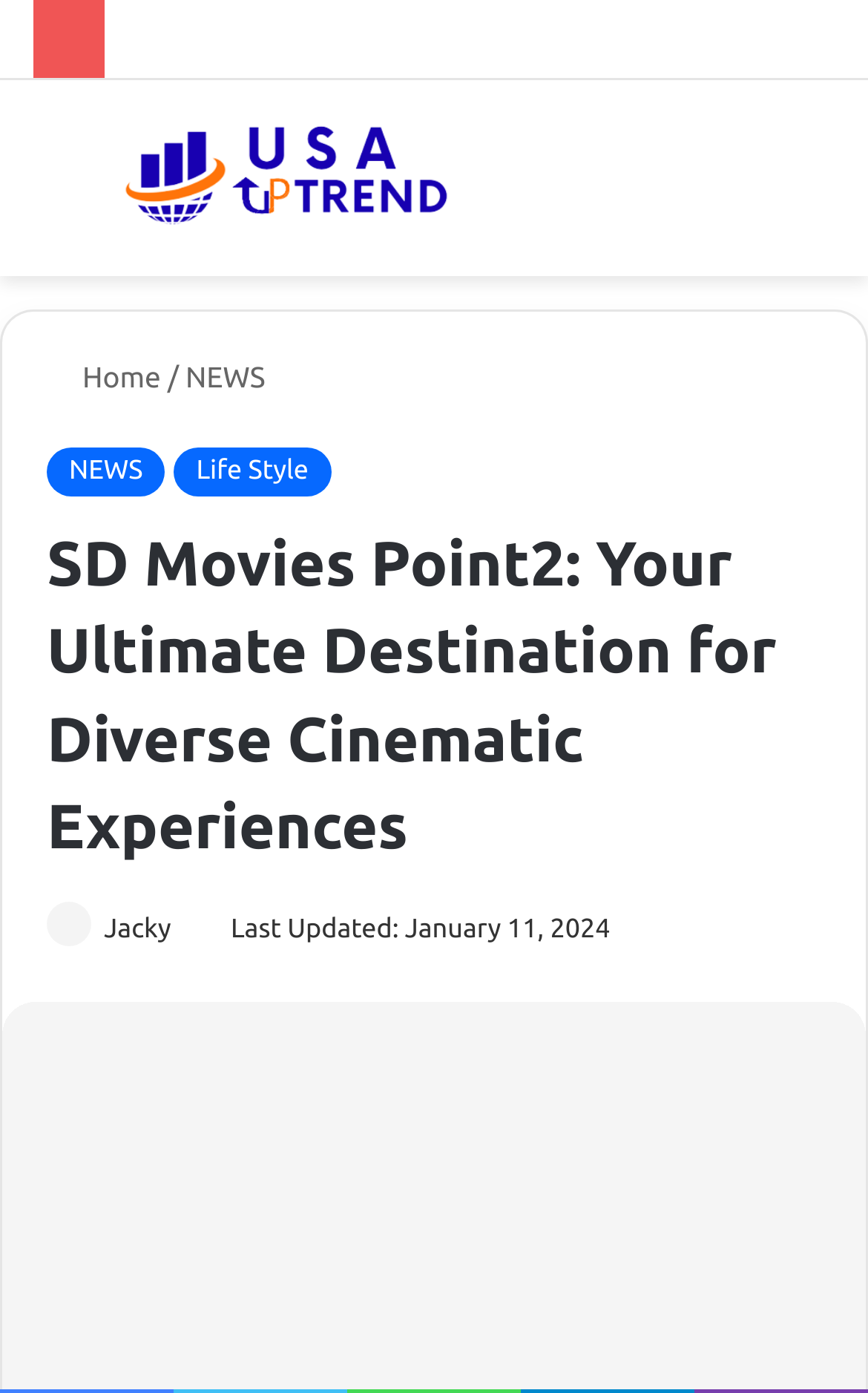Based on the image, provide a detailed response to the question:
When was the webpage last updated?

At the bottom of the webpage, there is a static text that says 'Last Updated: January 11, 2024', which indicates when the webpage was last updated.